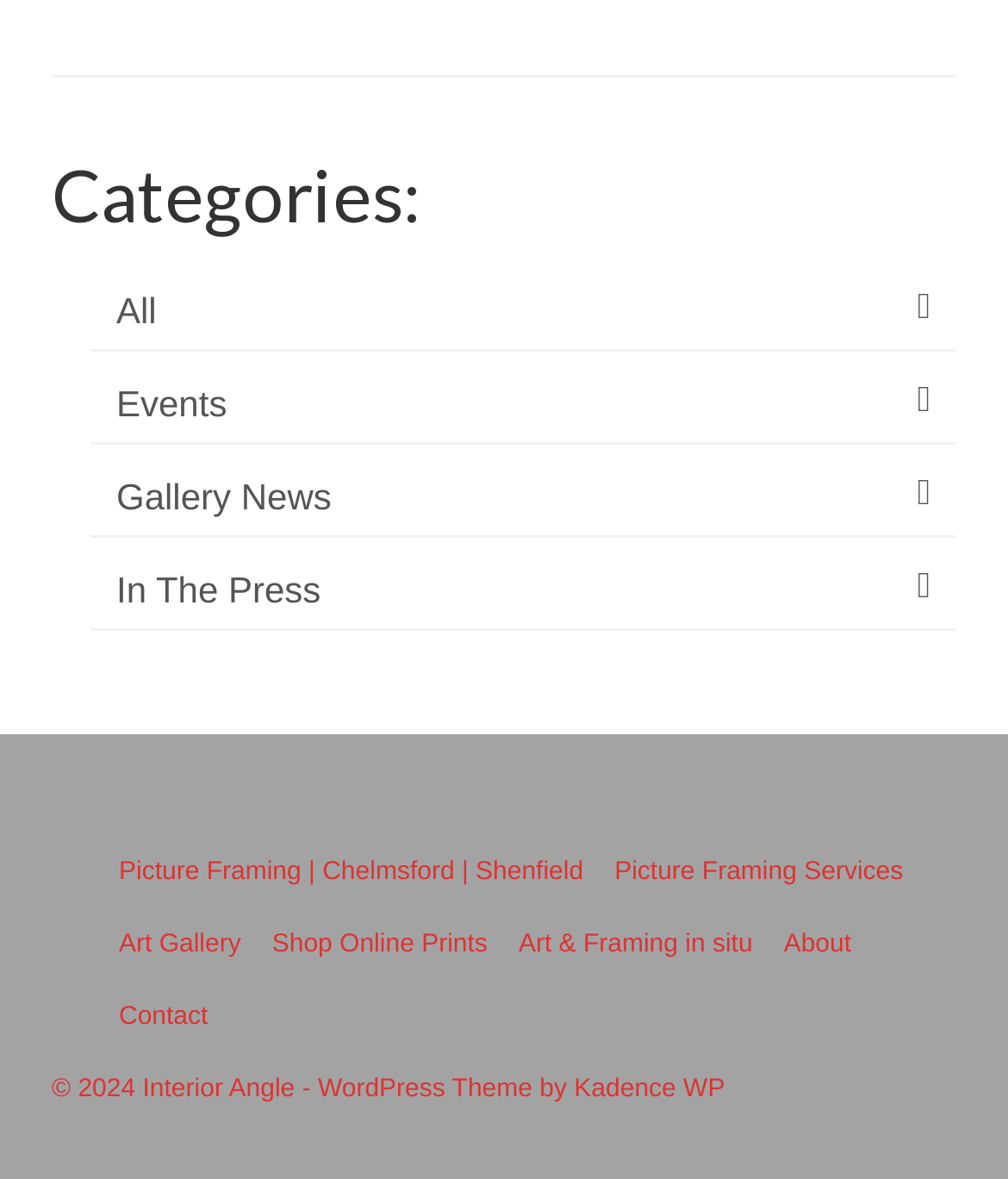Predict the bounding box coordinates of the area that should be clicked to accomplish the following instruction: "Explore the art gallery". The bounding box coordinates should consist of four float numbers between 0 and 1, i.e., [left, top, right, bottom].

[0.103, 0.772, 0.254, 0.833]